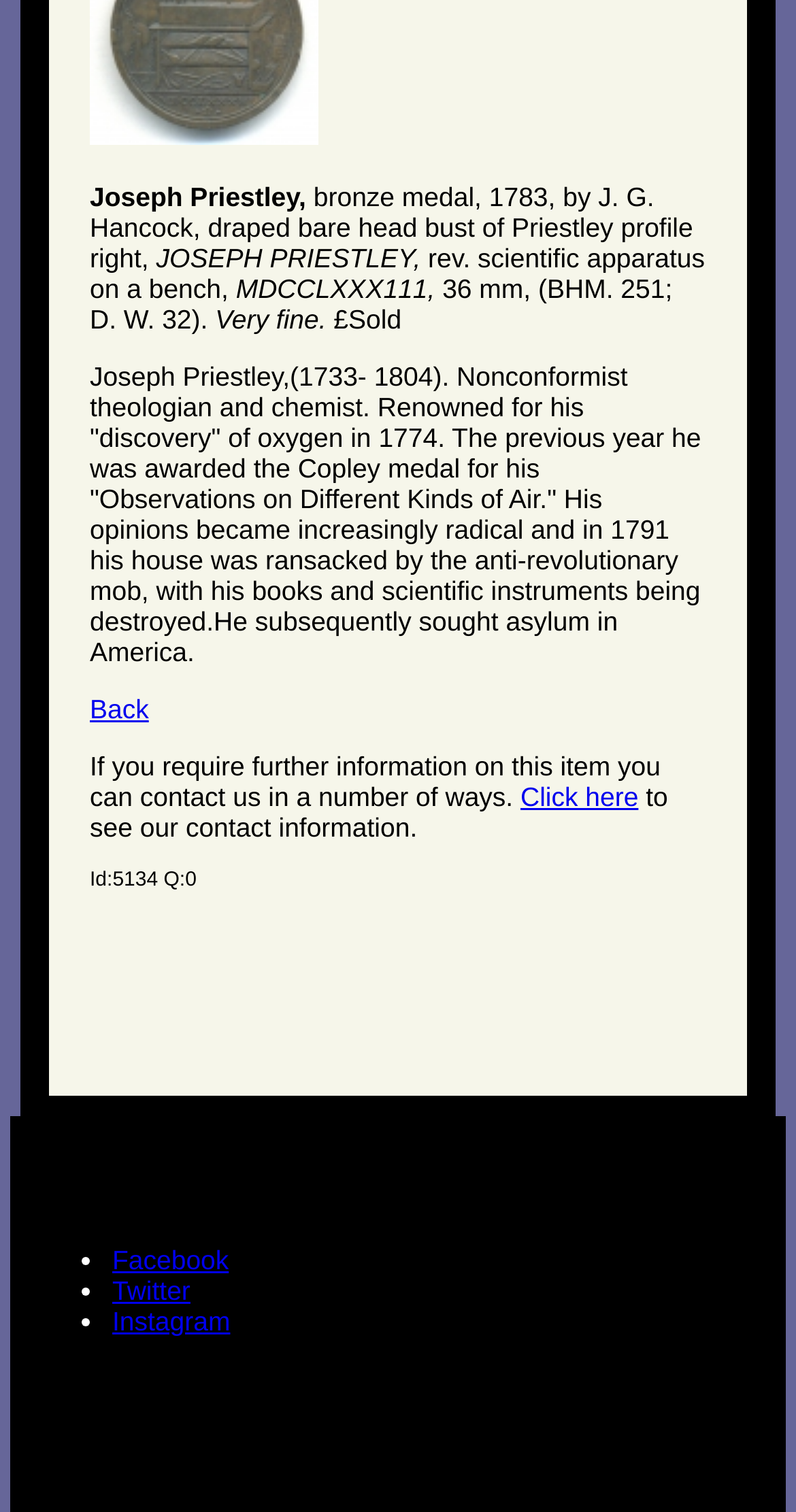Please answer the following query using a single word or phrase: 
What is the size of the bronze medal?

36 mm